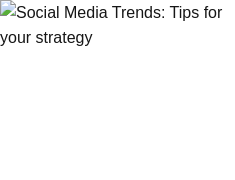Provide a comprehensive description of the image.

The image showcases a visual representation related to the article titled "Social Media Trends: Tips for your strategy." This article, featured prominently within its section, aims to provide insights and practical advice on navigating and leveraging emerging trends in social media. The accompanying text hints at strategies that can enhance your effectiveness on these platforms, highlighting key methodologies that can be employed. The article is dated August 19, 2016, suggesting that it offers timeless principles that may still apply amid the ever-evolving digital landscape. This image serves not only as an attractive visual but also as a point of entry for readers seeking to refine their social media tactics.